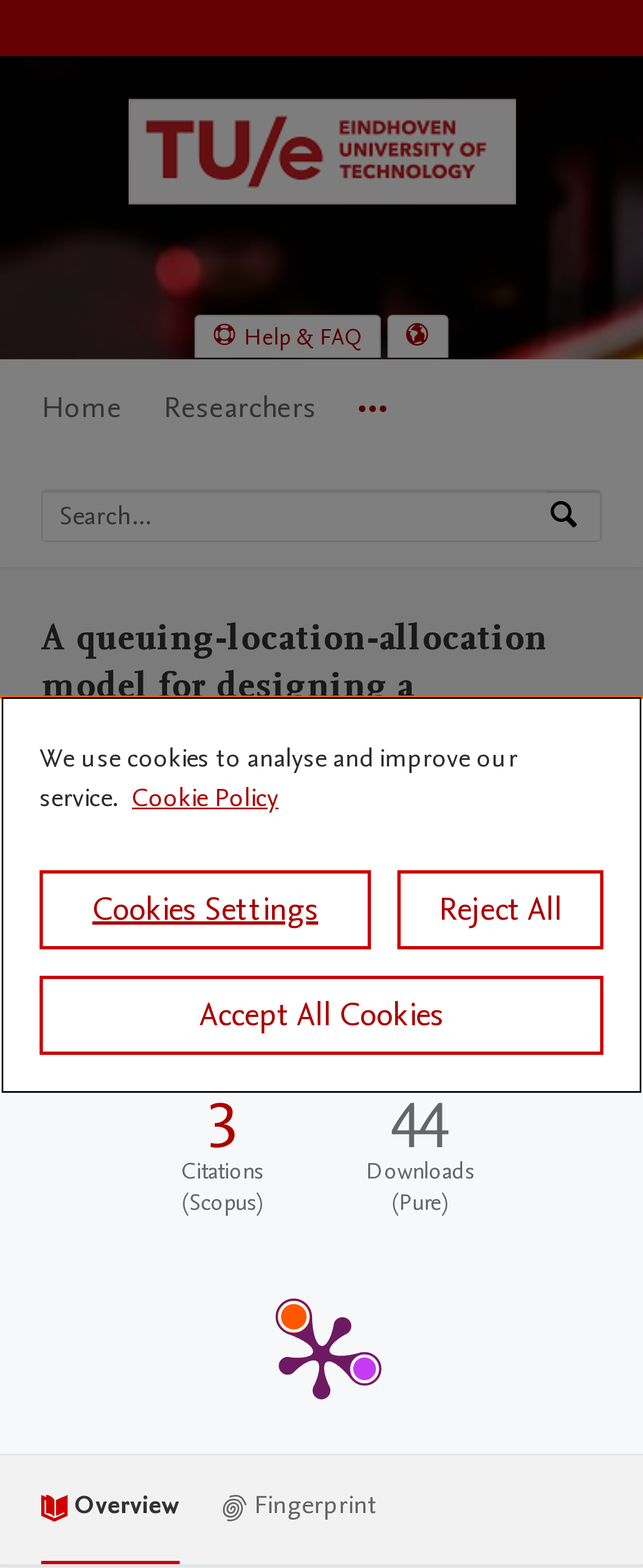Identify the bounding box coordinates of the specific part of the webpage to click to complete this instruction: "Search by expertise, name or affiliation".

[0.067, 0.314, 0.851, 0.345]